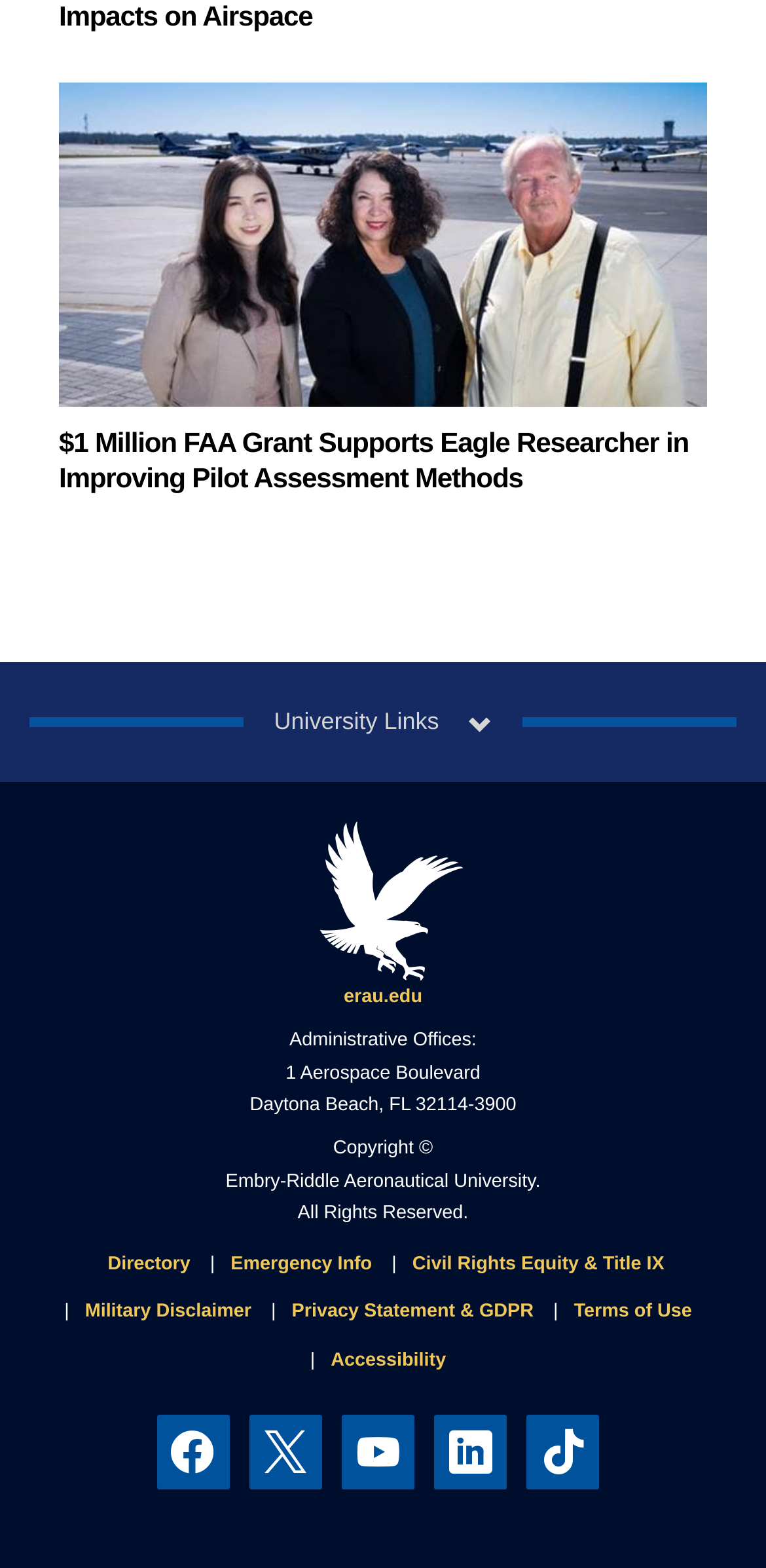How many social media links are available?
Please answer the question with a single word or phrase, referencing the image.

5